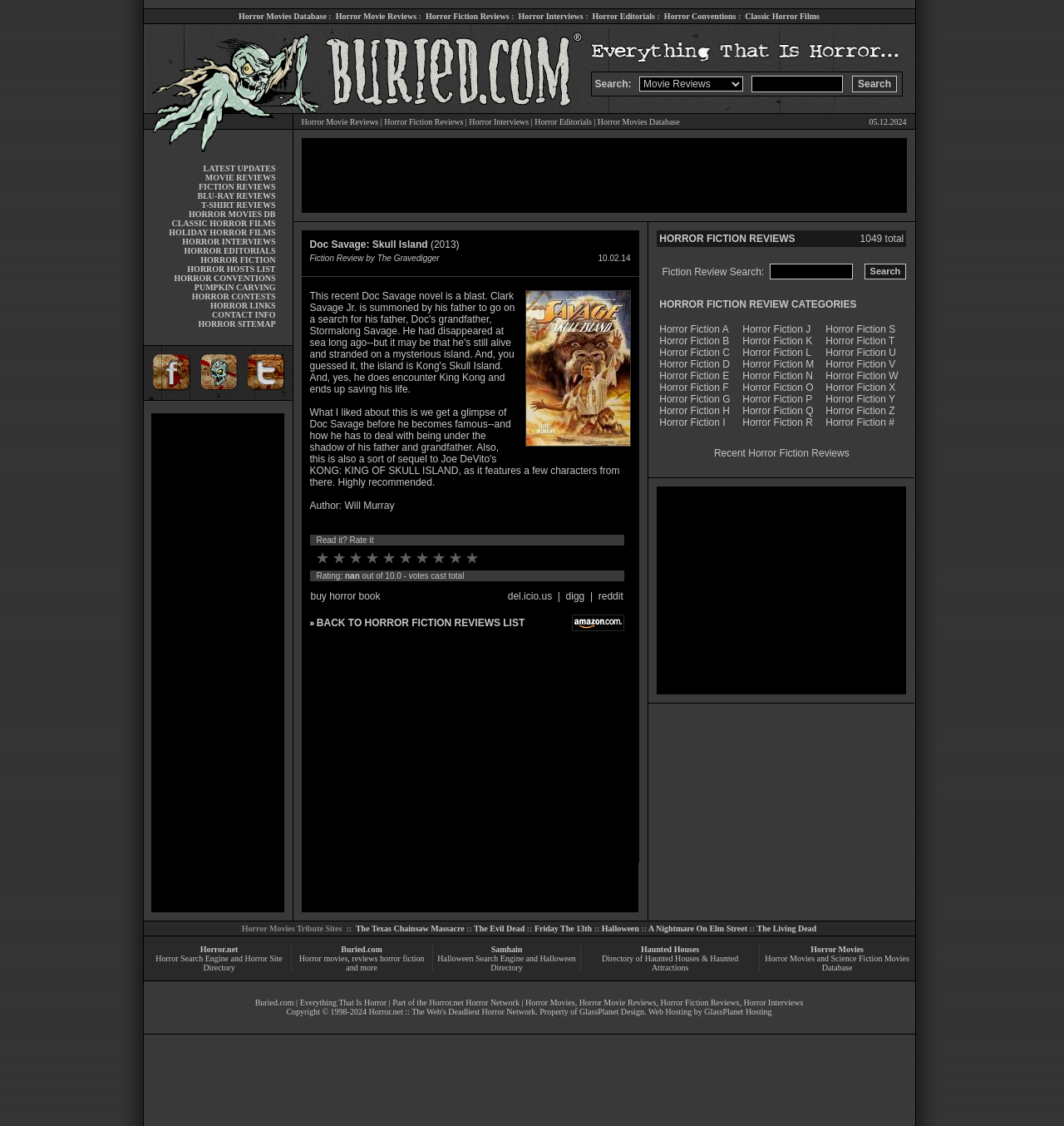Find the bounding box coordinates of the element to click in order to complete this instruction: "Click the 'Greater Than logo'". The bounding box coordinates must be four float numbers between 0 and 1, denoted as [left, top, right, bottom].

None